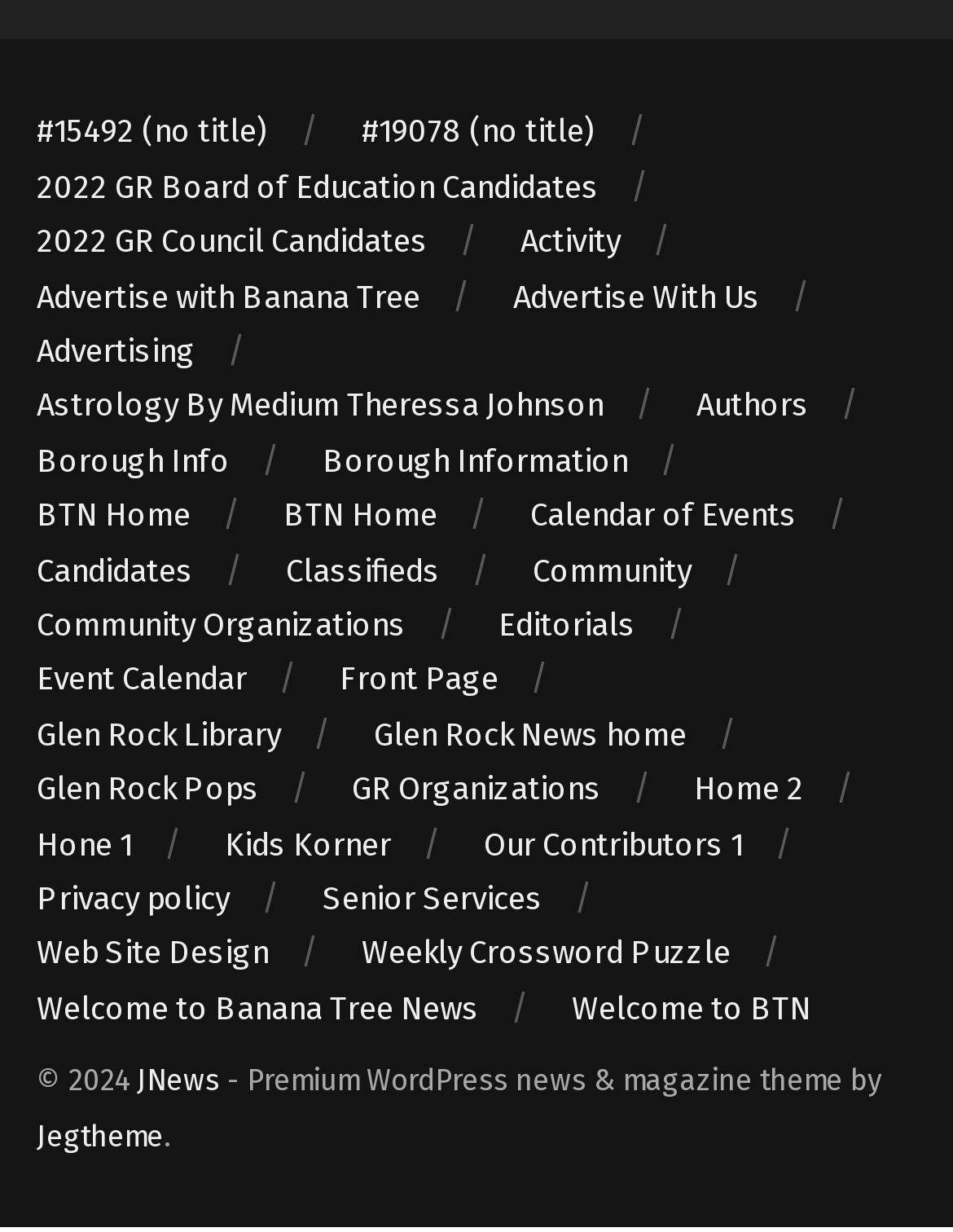Using the provided description Astrology By Medium Theressa Johnson, find the bounding box coordinates for the UI element. Provide the coordinates in (top-left x, top-left y, bottom-right x, bottom-right y) format, ensuring all values are between 0 and 1.

[0.038, 0.318, 0.633, 0.348]